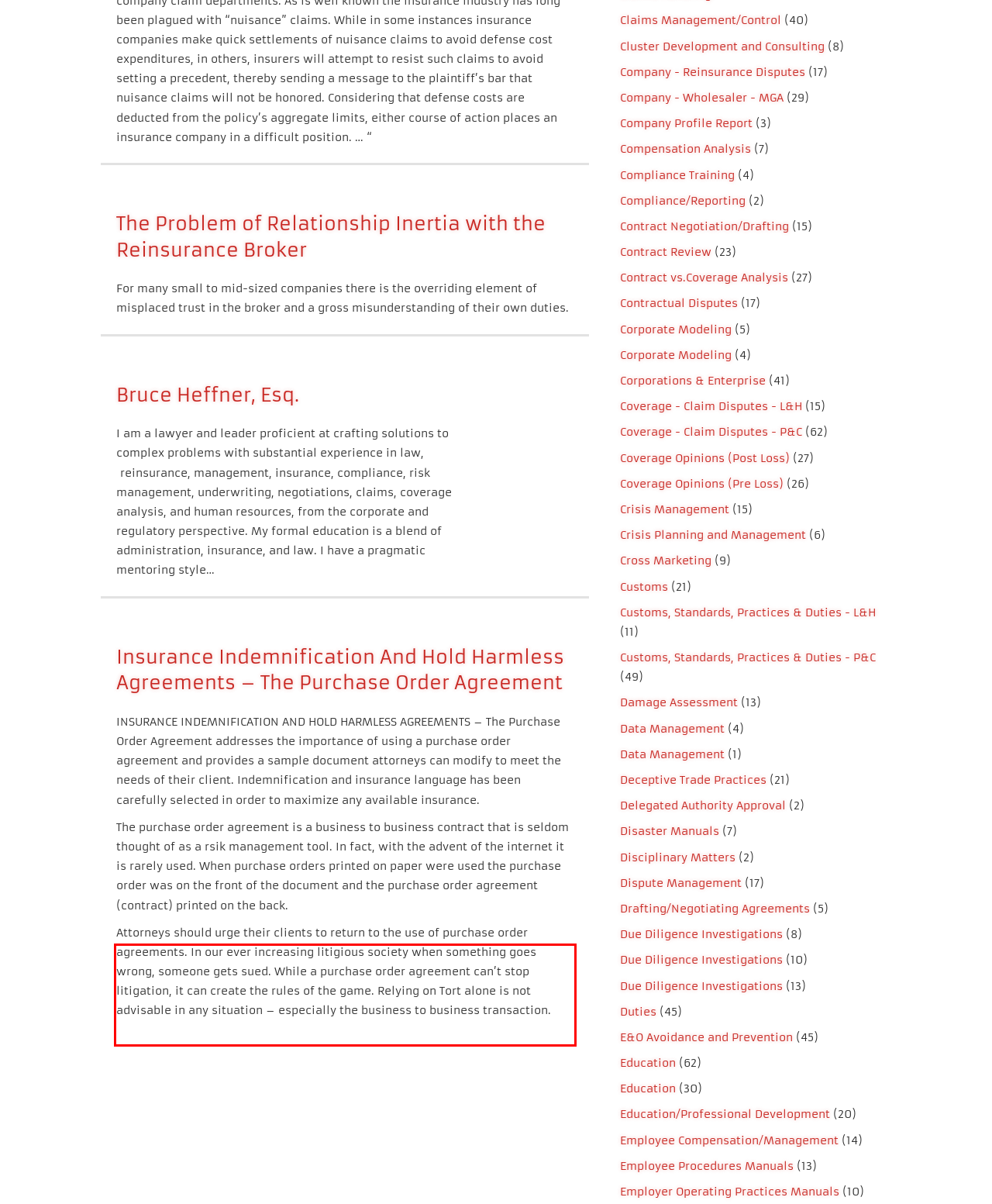Please extract the text content from the UI element enclosed by the red rectangle in the screenshot.

Attorneys should urge their clients to return to the use of purchase order agreements. In our ever increasing litigious society when something goes wrong, someone gets sued. While a purchase order agreement can’t stop litigation, it can create the rules of the game. Relying on Tort alone is not advisable in any situation – especially the business to business transaction.